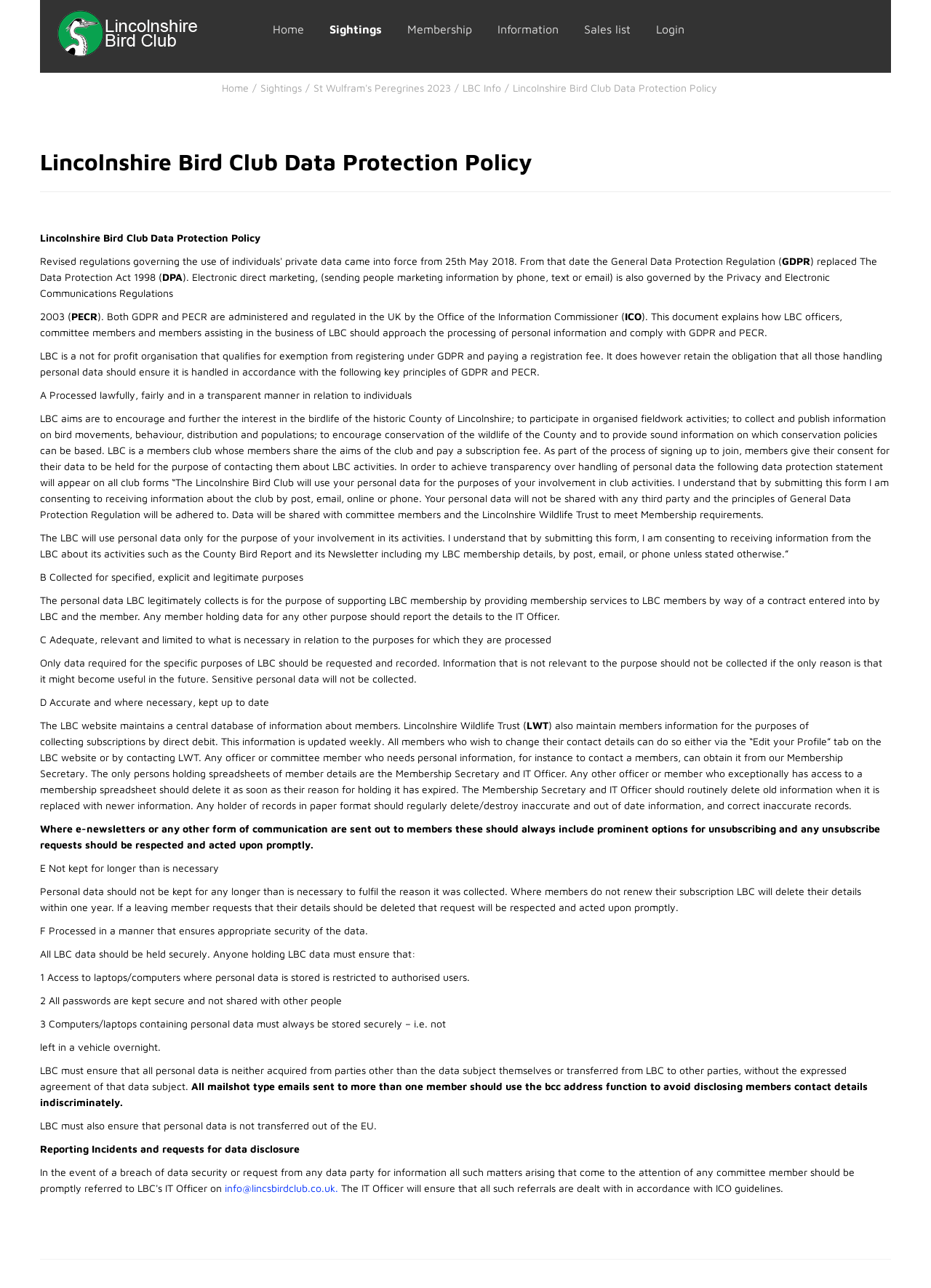Could you determine the bounding box coordinates of the clickable element to complete the instruction: "Click St Wulfram's Peregrines 2023"? Provide the coordinates as four float numbers between 0 and 1, i.e., [left, top, right, bottom].

[0.336, 0.063, 0.484, 0.073]